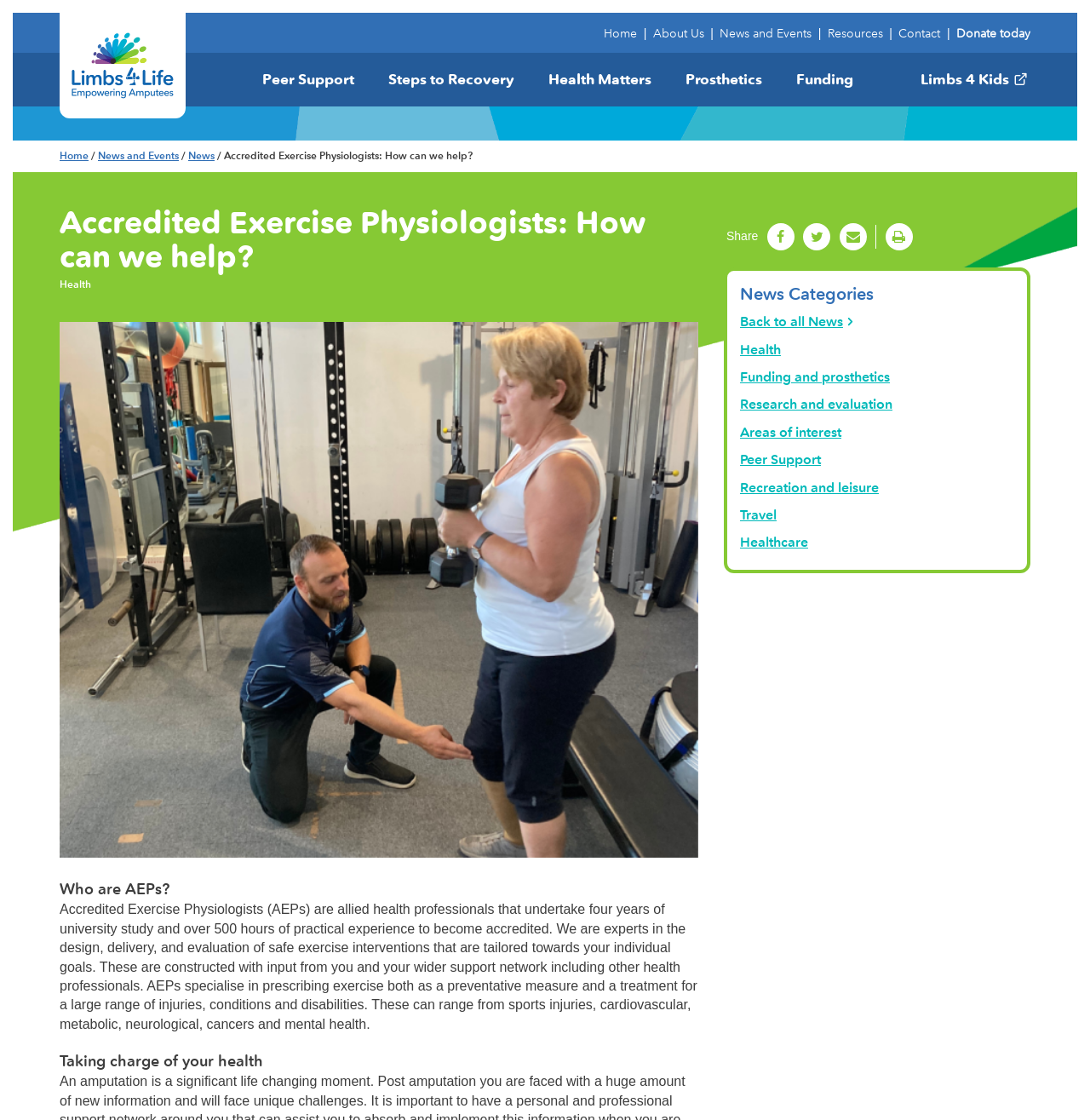Articulate a complete and detailed caption of the webpage elements.

The webpage is about Accredited Exercise Physiologists (AEPs) and how they can help individuals. At the top left corner, there is a logo of "Limbs 4 life" with a link to the organization's homepage. Next to the logo, there is a navigation menu with links to "Home", "About Us", "News and Events", "Resources", and "Contact". 

Below the navigation menu, there are several links to specific services offered by AEPs, including "Peer Support", "Steps to Recovery", "Health Matters", "Prosthetics", "Funding", and "Limbs 4 Kids". 

The main content of the webpage starts with a heading "Accredited Exercise Physiologists: How can we help?" followed by a brief introduction to AEPs and their role in designing and delivering exercise interventions. 

There is a large image on the right side of the page, taking up most of the vertical space. Below the image, there is a section titled "Who are AEPs?" which provides a detailed description of the qualifications and expertise of AEPs. 

Further down the page, there is another section titled "Taking charge of your health" which appears to be a call to action or a summary of the benefits of working with AEPs. 

On the right side of the page, there are social media links and a section titled "News Categories" with links to various news topics, including "Health", "Funding and prosthetics", and "Research and evaluation".